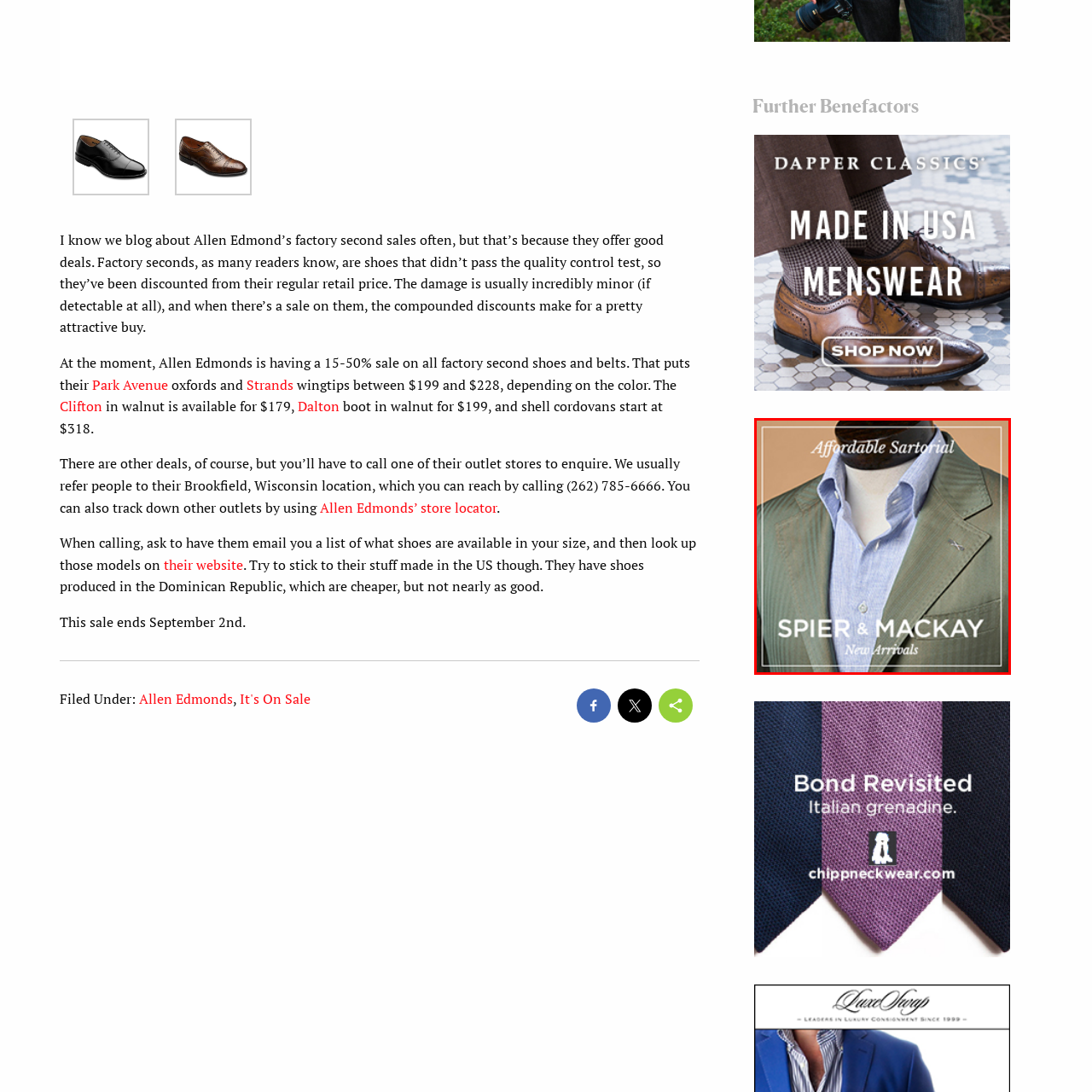Give a detailed narrative of the image enclosed by the red box.

This image showcases a stylish, tailored blazer designed by Spier & Mackay, featuring a light green tone complemented by a textured pattern. Beneath the jacket is a crisp, light blue dress shirt, enhancing the sophisticated appearance. The image is prominently branded with the text "Affordable Sartorial," highlighting the brand's commitment to providing high-quality, fashionable clothing at accessible prices. The phrase "New Arrivals" suggests that this fashion piece is part of a fresh collection, inviting potential customers to explore the latest offerings. The overall aesthetic combines elegance with a modern touch, appealing to those seeking stylish yet budget-friendly attire.